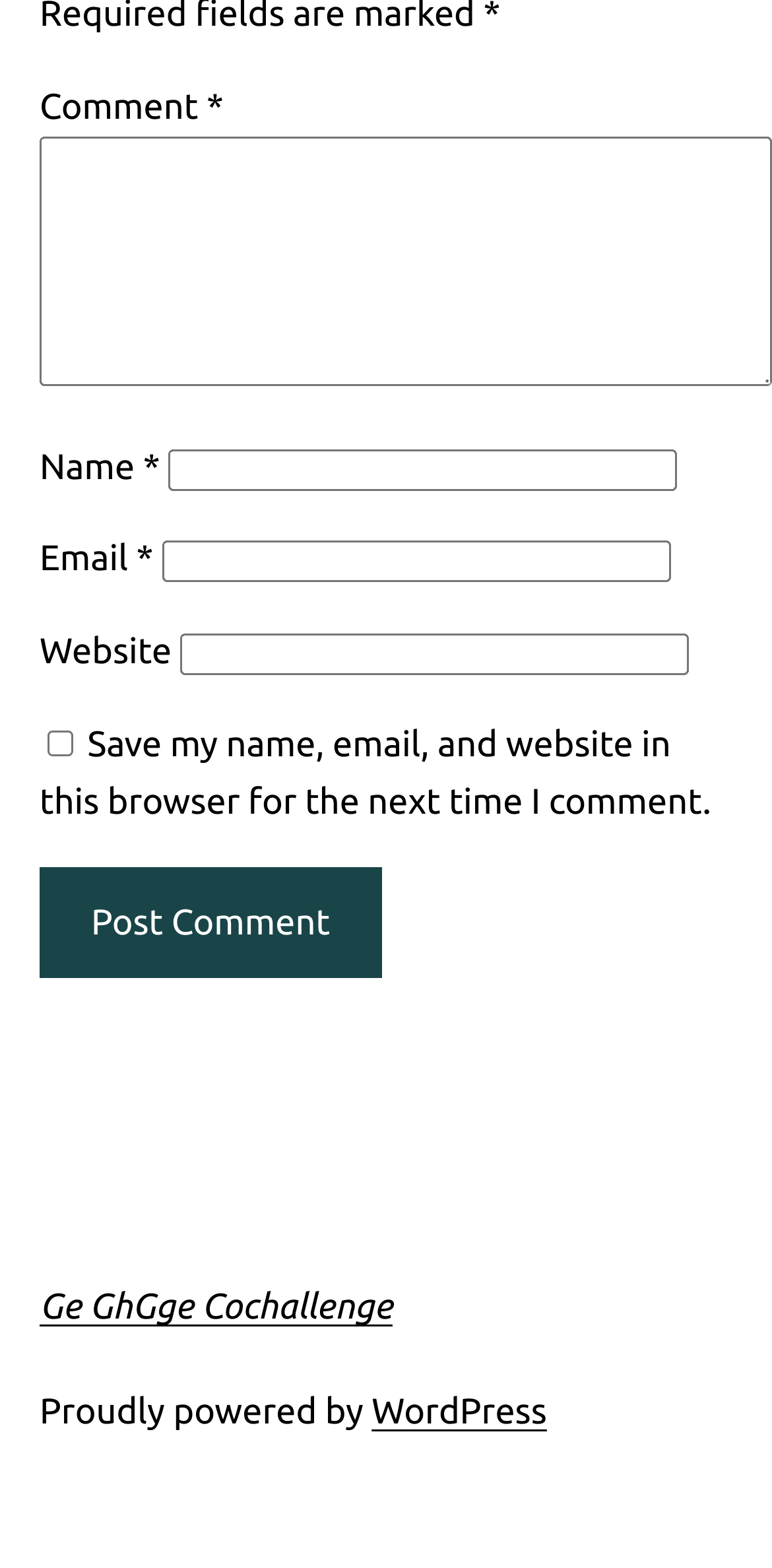Predict the bounding box coordinates for the UI element described as: "Ge GhGge Cochallenge". The coordinates should be four float numbers between 0 and 1, presented as [left, top, right, bottom].

[0.051, 0.821, 0.508, 0.846]